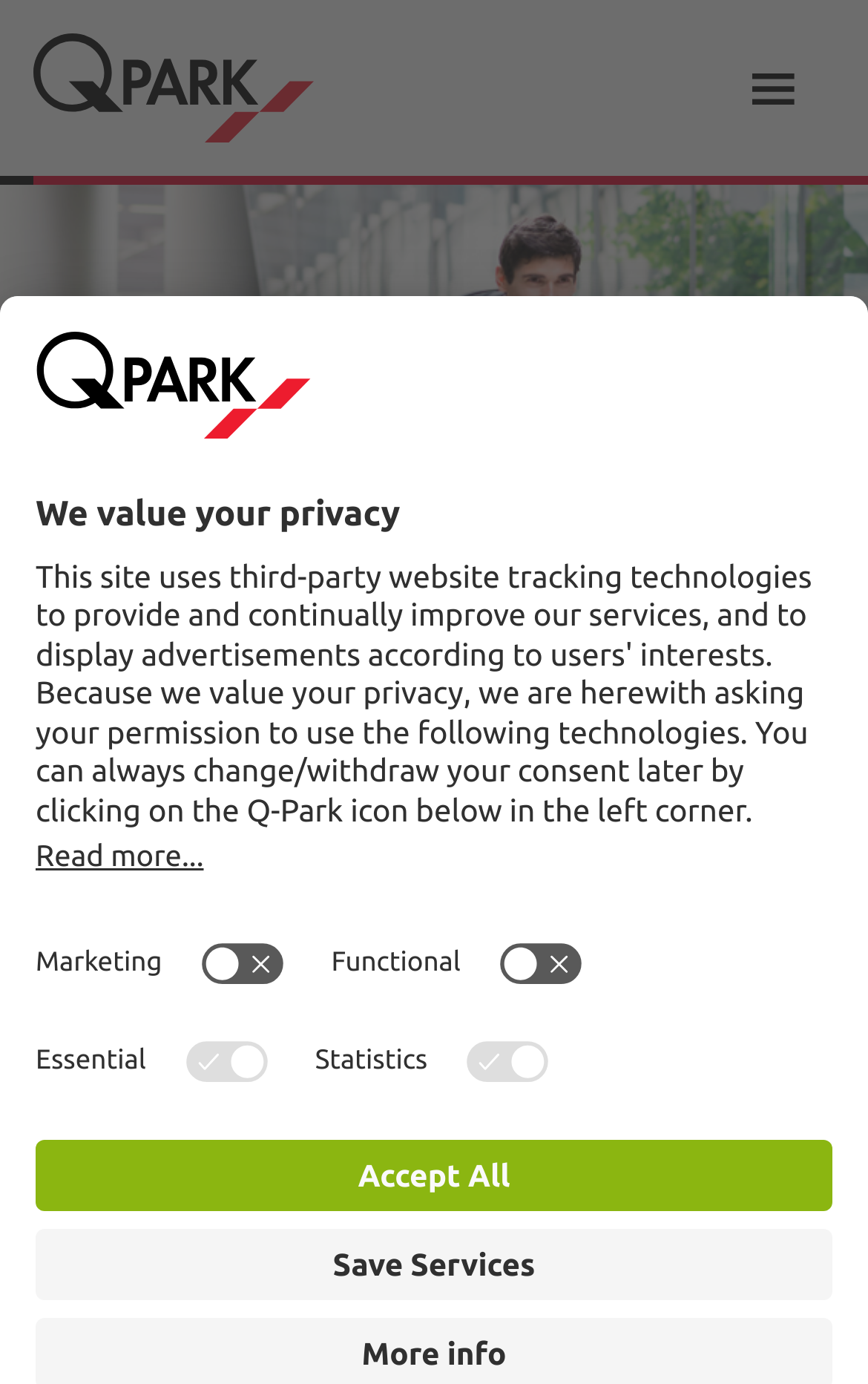Can you find the bounding box coordinates for the element to click on to achieve the instruction: "Switch on the marketing option"?

[0.218, 0.677, 0.341, 0.715]